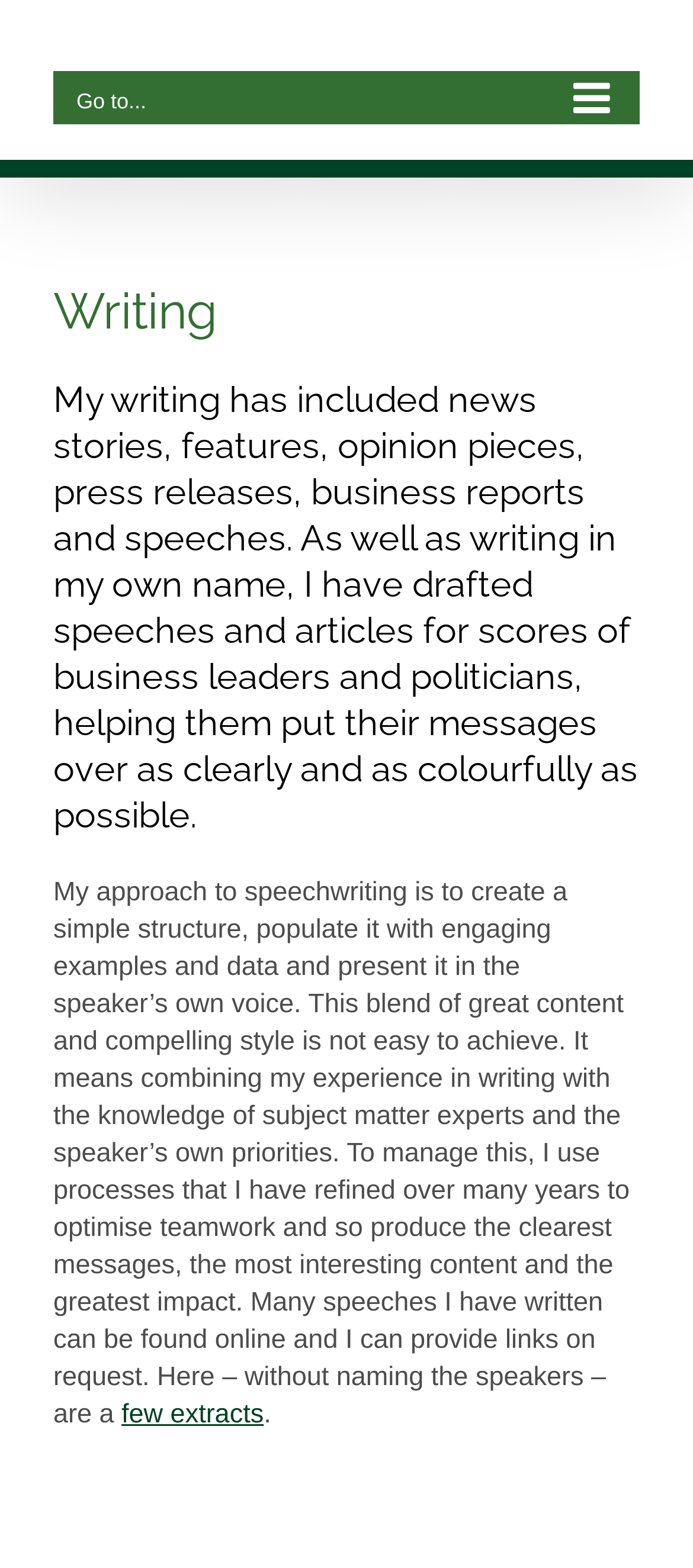Find the bounding box coordinates for the UI element that matches this description: "few extracts".

[0.175, 0.893, 0.38, 0.912]